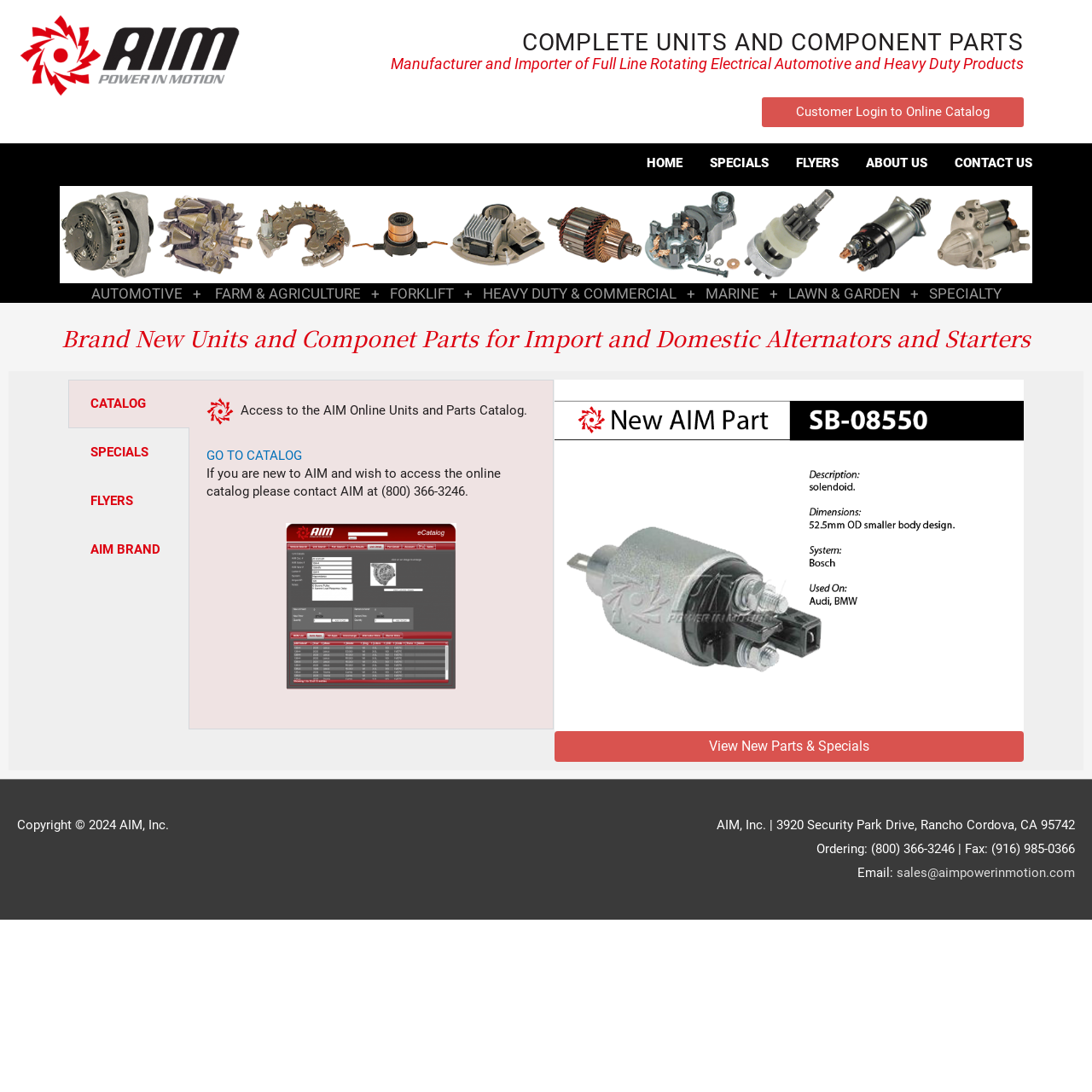Can you identify the bounding box coordinates of the clickable region needed to carry out this instruction: 'Browse the catalog'? The coordinates should be four float numbers within the range of 0 to 1, stated as [left, top, right, bottom].

[0.189, 0.41, 0.277, 0.424]